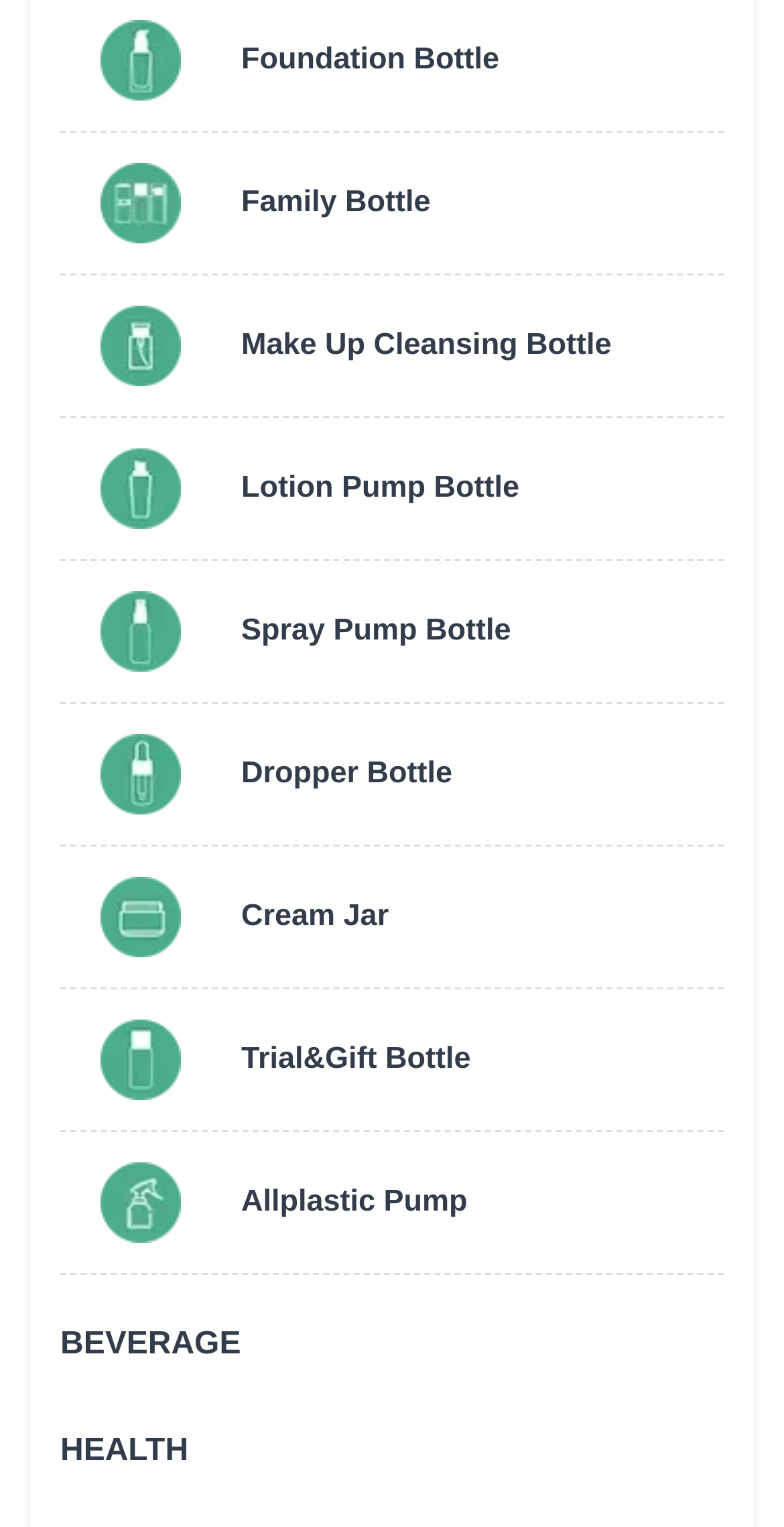Look at the image and write a detailed answer to the question: 
What is the last product listed?

The last product listed on the webpage is an 'Allplastic Pump', which is a type of product related to cosmetics or personal care. This can be determined by looking at the text associated with the last link on the page.